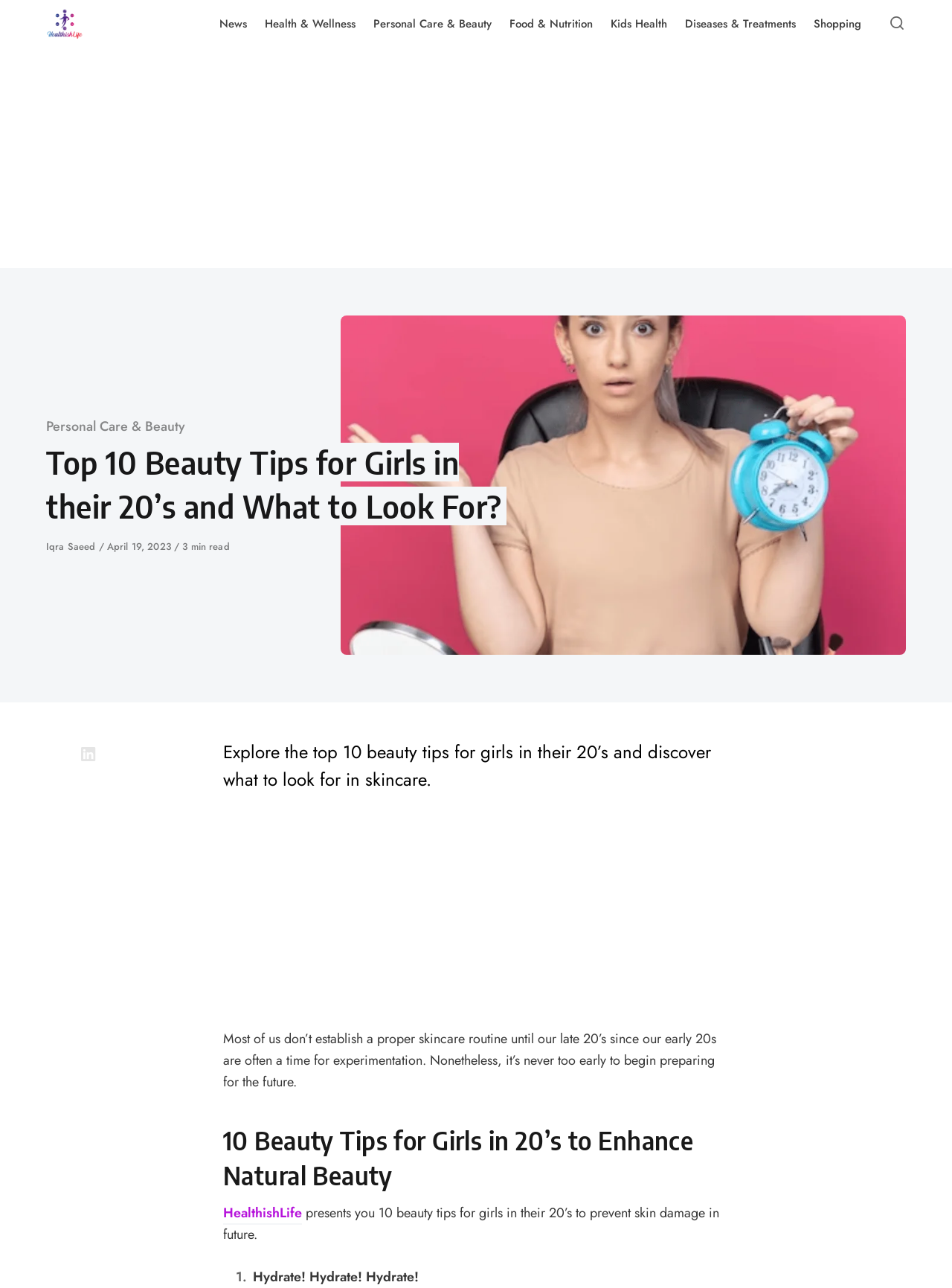Determine the bounding box coordinates for the clickable element required to fulfill the instruction: "Open or close search". Provide the coordinates as four float numbers between 0 and 1, i.e., [left, top, right, bottom].

[0.93, 0.009, 0.955, 0.028]